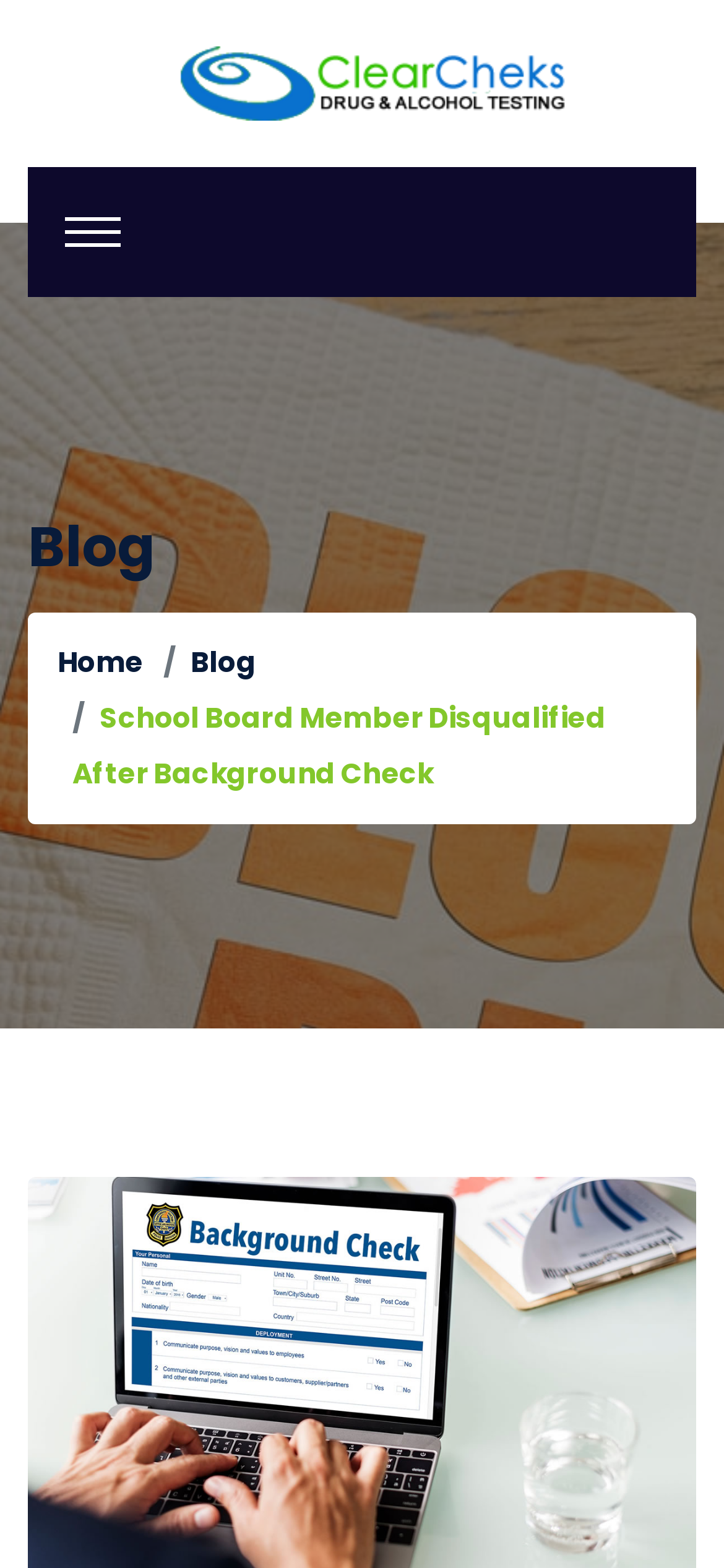Bounding box coordinates are specified in the format (top-left x, top-left y, bottom-right x, bottom-right y). All values are floating point numbers bounded between 0 and 1. Please provide the bounding box coordinate of the region this sentence describes: Blog

[0.264, 0.41, 0.354, 0.434]